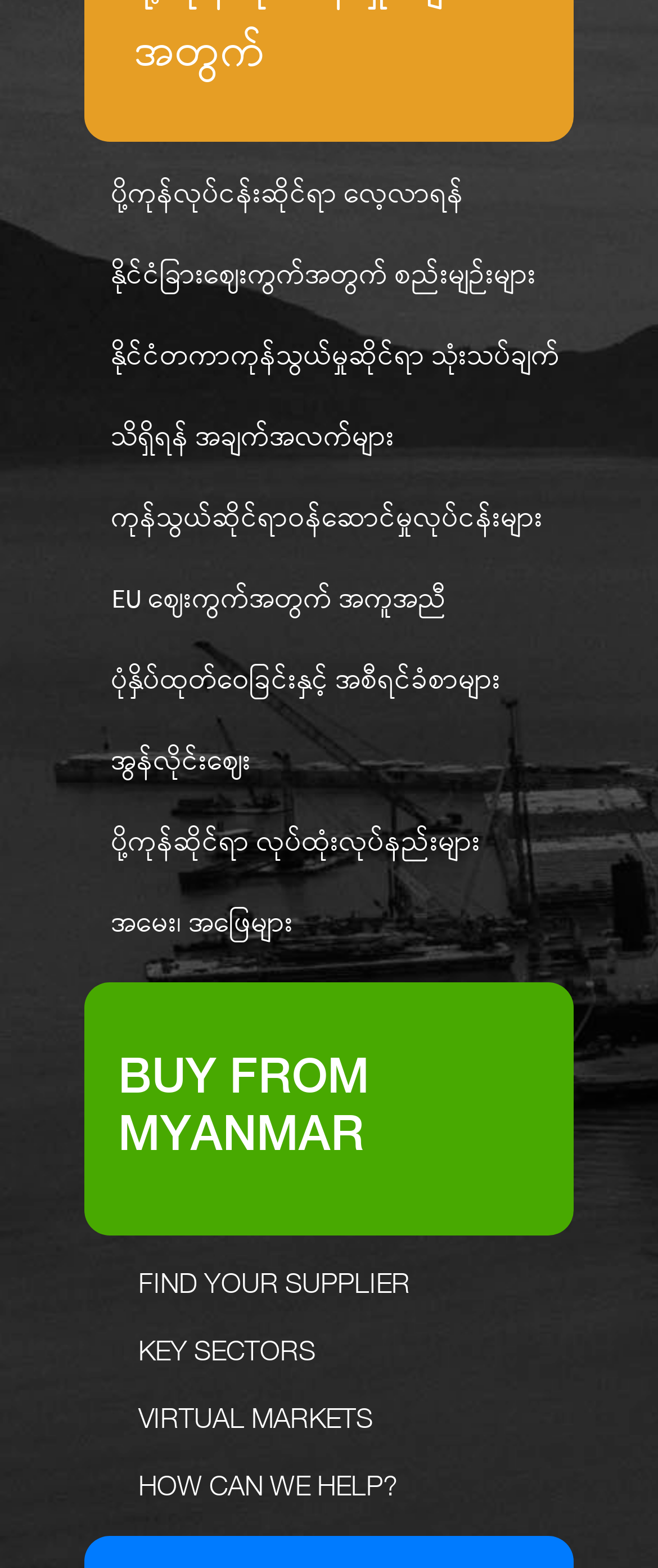Determine the bounding box coordinates of the element that should be clicked to execute the following command: "Learn about key sectors".

[0.21, 0.852, 0.479, 0.871]